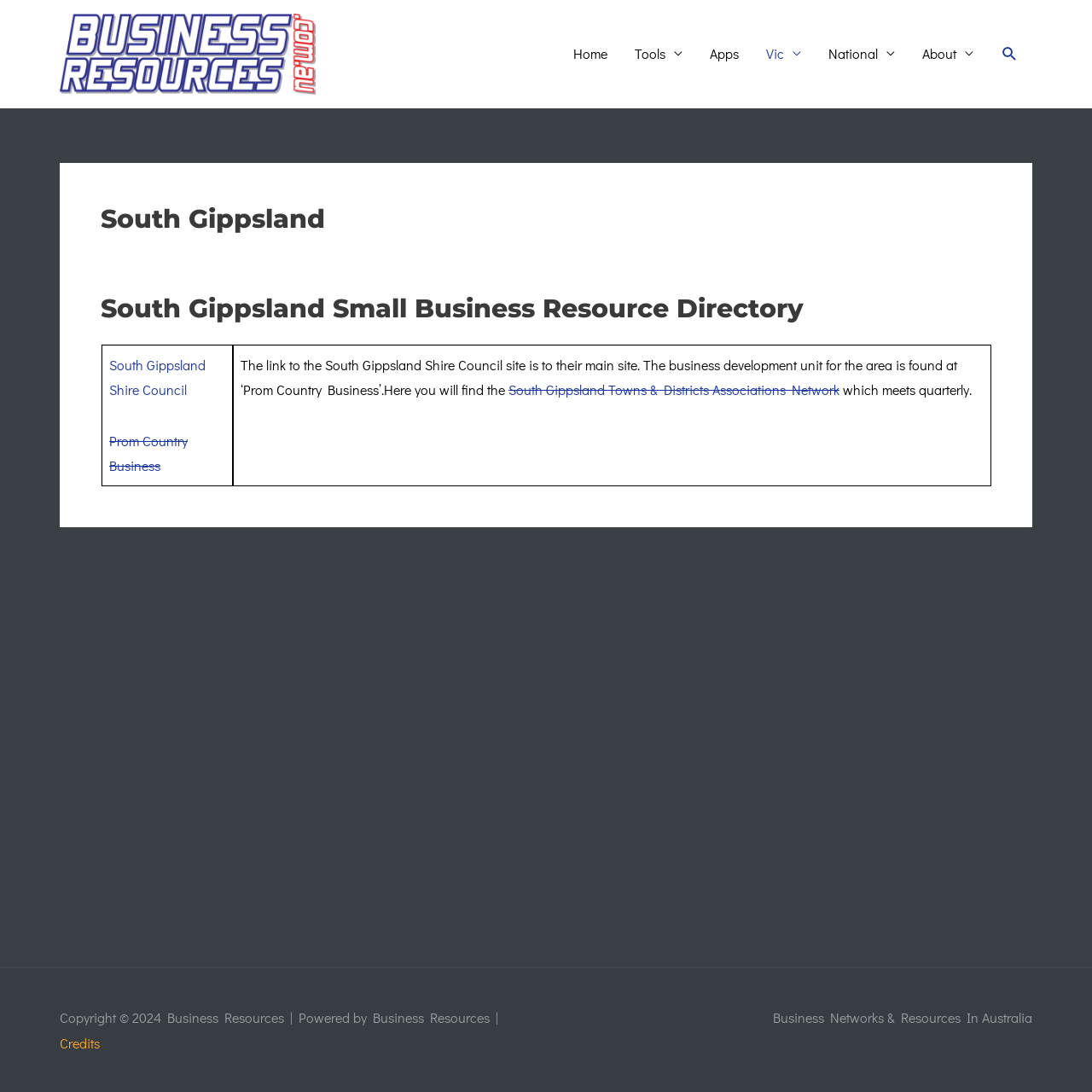Determine the bounding box for the UI element described here: "About".

[0.832, 0.024, 0.904, 0.074]